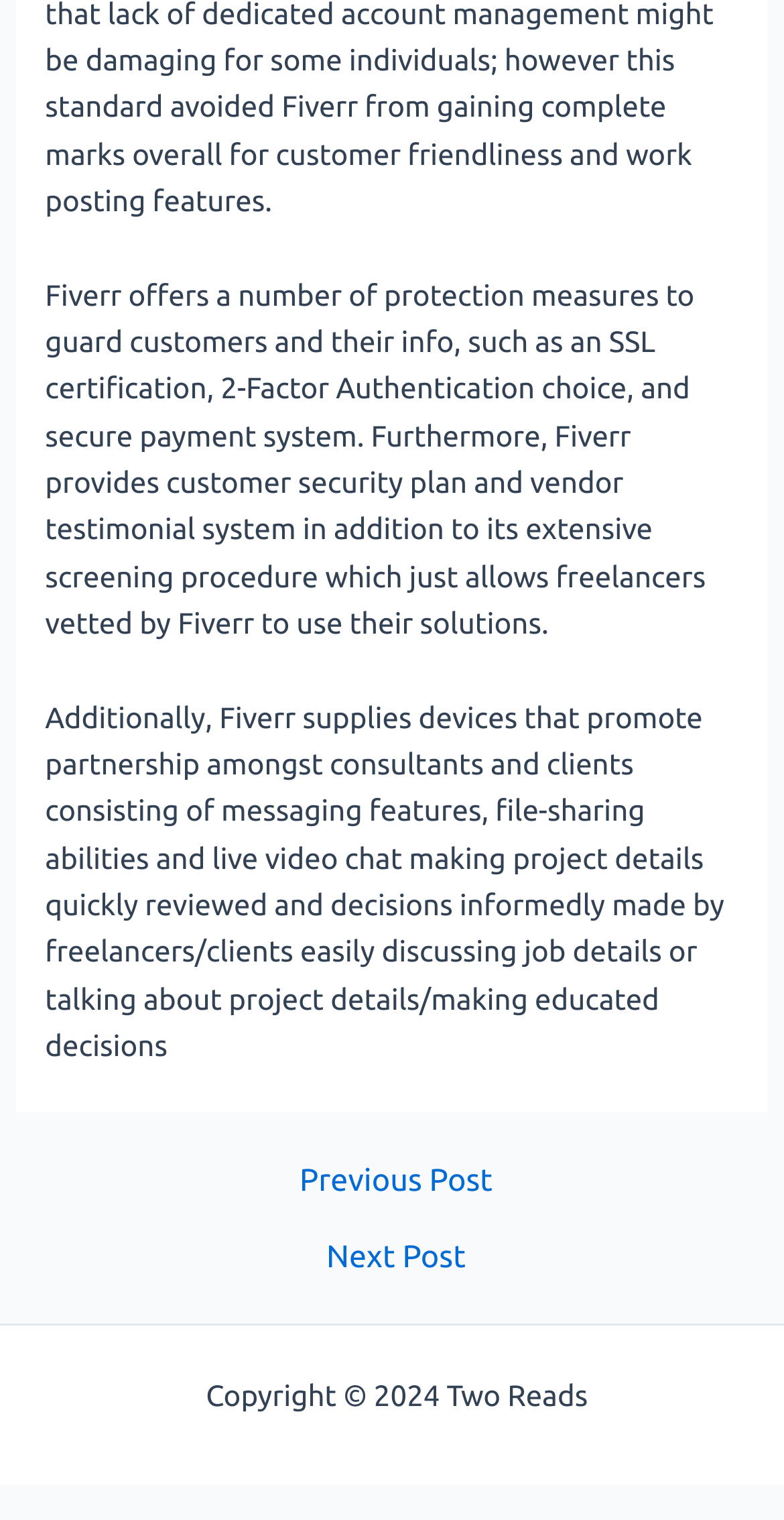What is the purpose of the 'Post navigation' section? Using the information from the screenshot, answer with a single word or phrase.

to navigate between posts